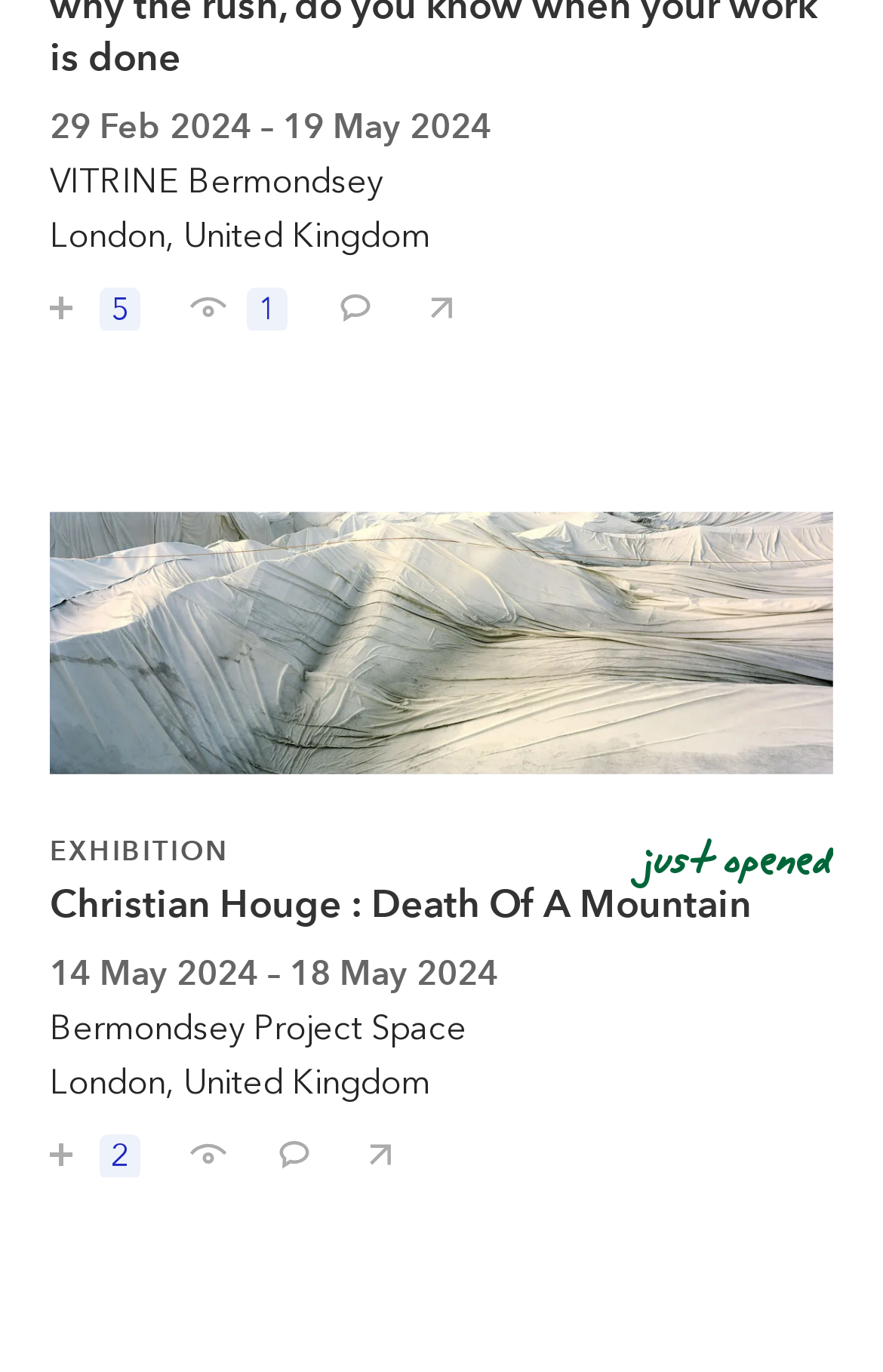Give a one-word or one-phrase response to the question:
How many images are on the webpage?

1